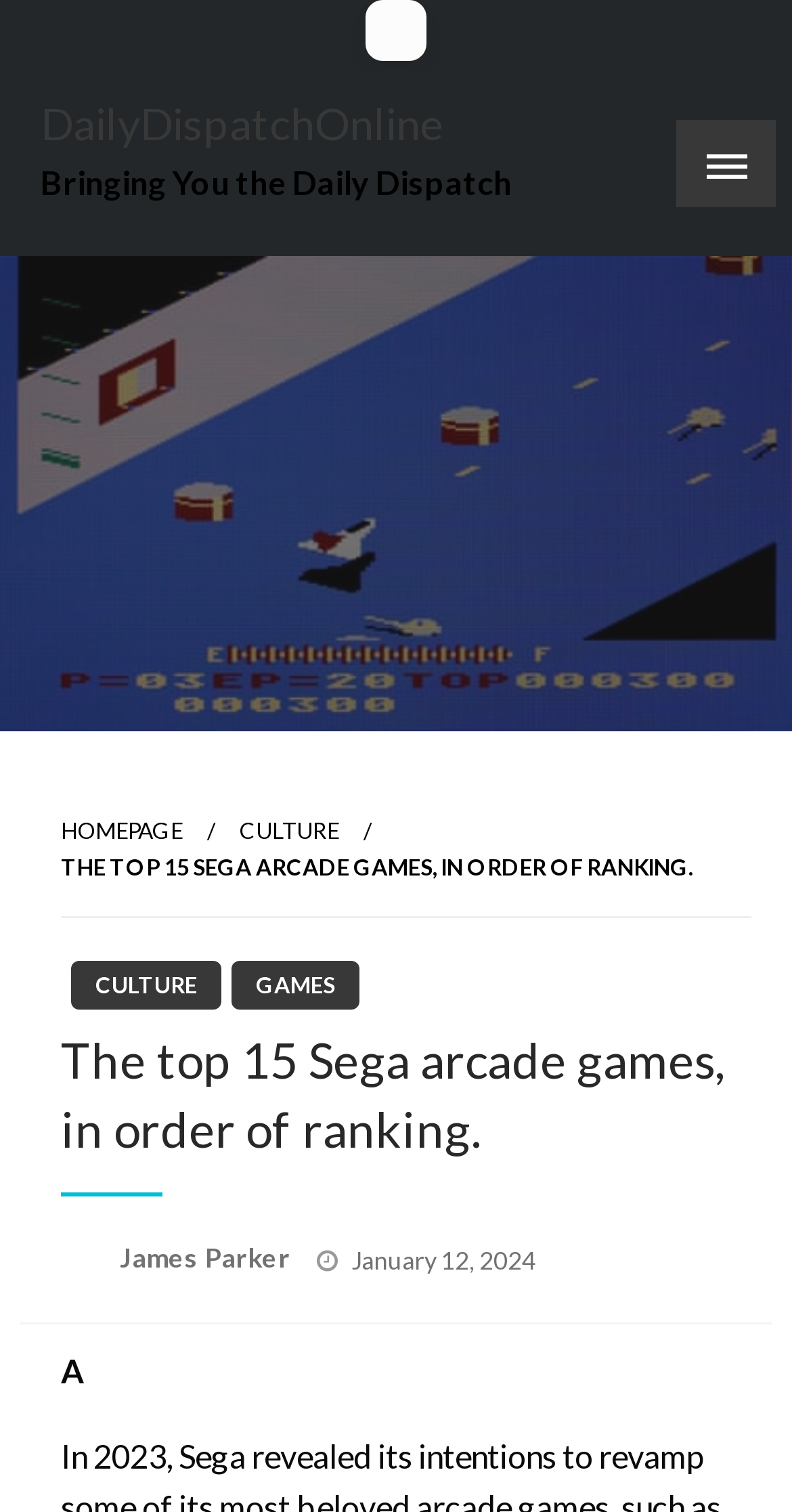Specify the bounding box coordinates of the area to click in order to follow the given instruction: "Read the article about Sega arcade games."

[0.0, 0.311, 1.0, 0.336]